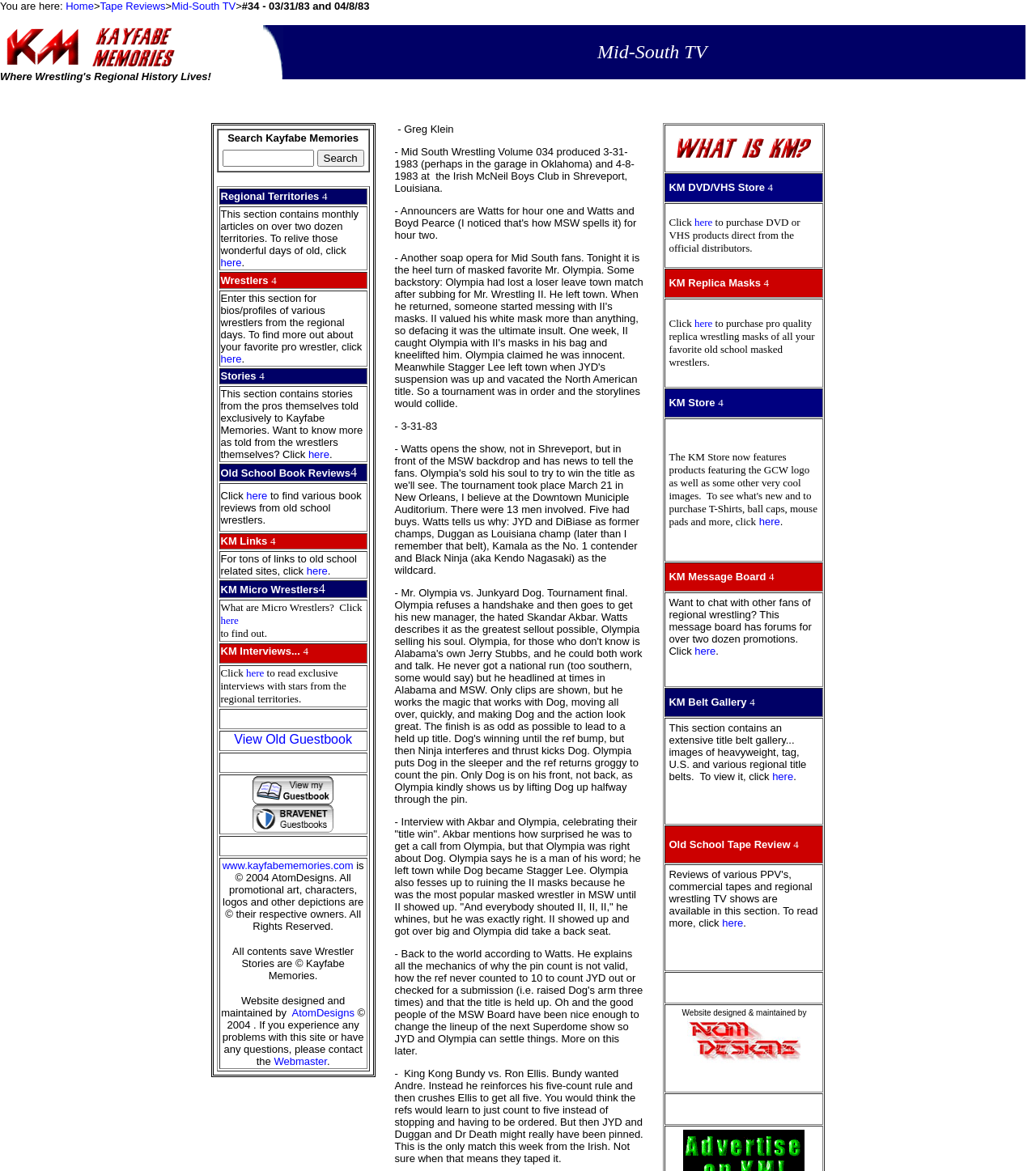What is the purpose of the search function?
Please provide a single word or phrase as your answer based on the image.

To search Kayfabe Memories